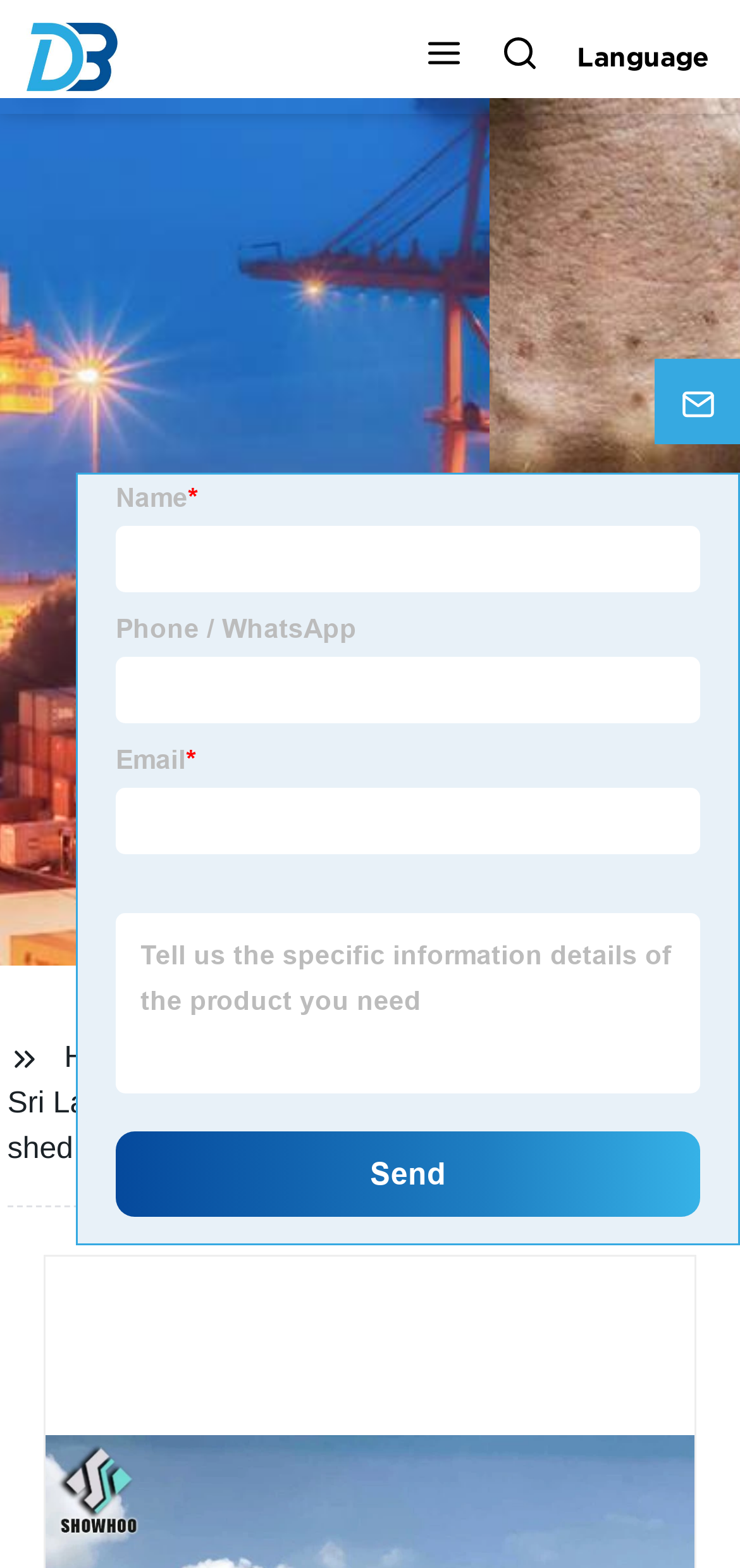Write a detailed summary of the webpage, including text, images, and layout.

The webpage appears to be a product page for a steel structure layer hen farm building shed. At the top, there are three buttons: an empty button, a "Search" button, and a "Language" button, aligned horizontally. To the right of these buttons, there is an image.

Below the top section, there is a large region that occupies most of the page. Within this region, there is a heading that reads "FULLY CUSTOMIZABLE" in a prominent font size. Below the heading, there is a link that says "View All Products". 

On the left side of the page, there are two small buttons, one above the other. On the right side, there is another button. 

In the middle of the page, there is an image, and below it, there are three links: "Home", "Products", and another link that is not labeled. 

At the bottom of the page, there is an iframe that occupies most of the width. Above the iframe, there is a "Top" button.